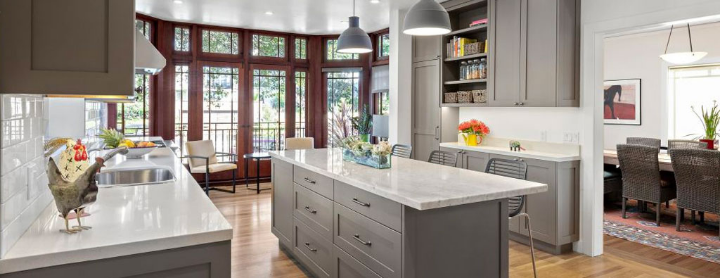Please give a succinct answer to the question in one word or phrase:
What is the atmosphere of the kitchen?

Bright and airy